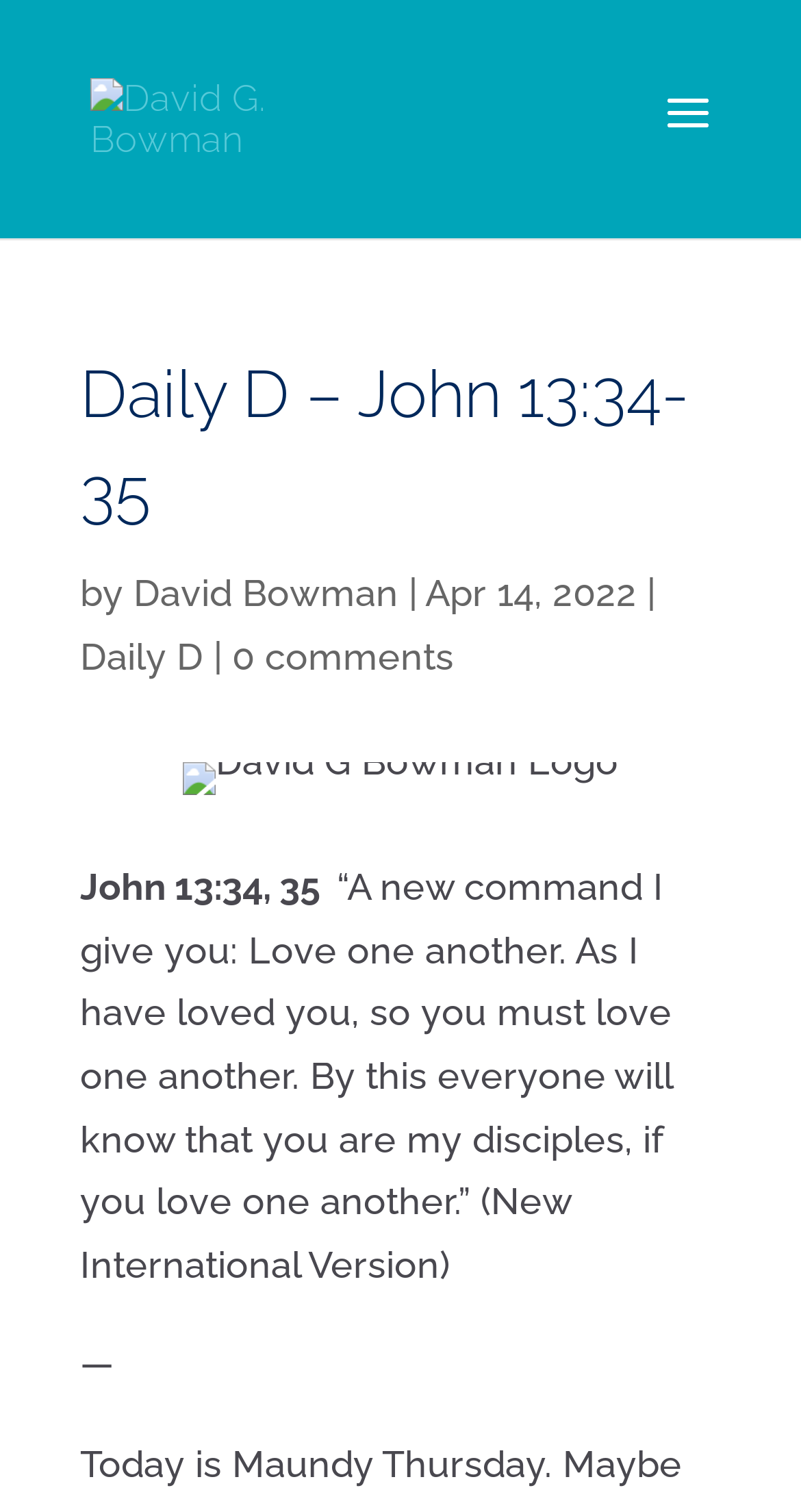Can you extract the headline from the webpage for me?

Daily D – John 13:34-35